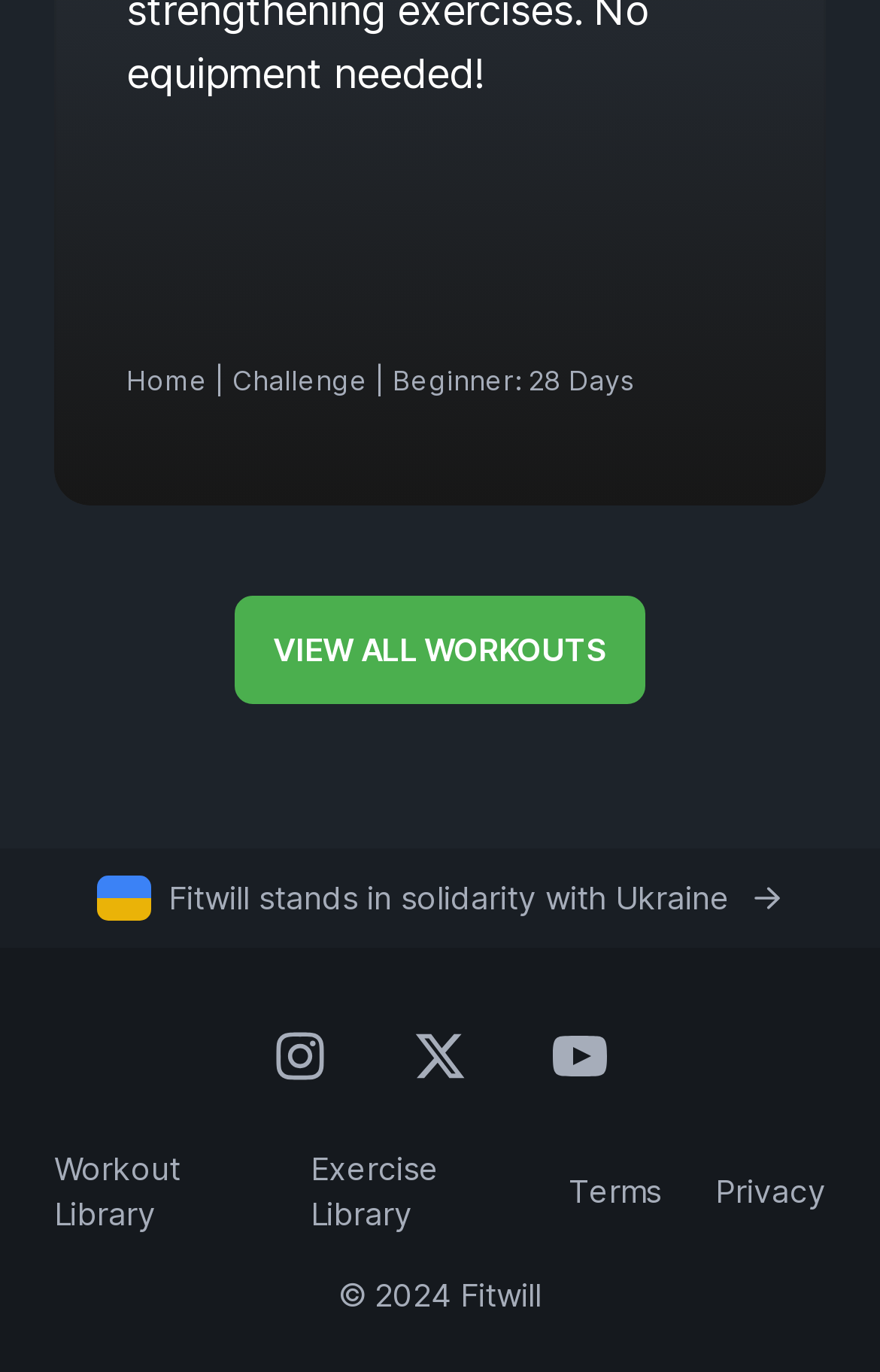Identify the bounding box coordinates necessary to click and complete the given instruction: "View all workouts".

[0.267, 0.433, 0.733, 0.512]